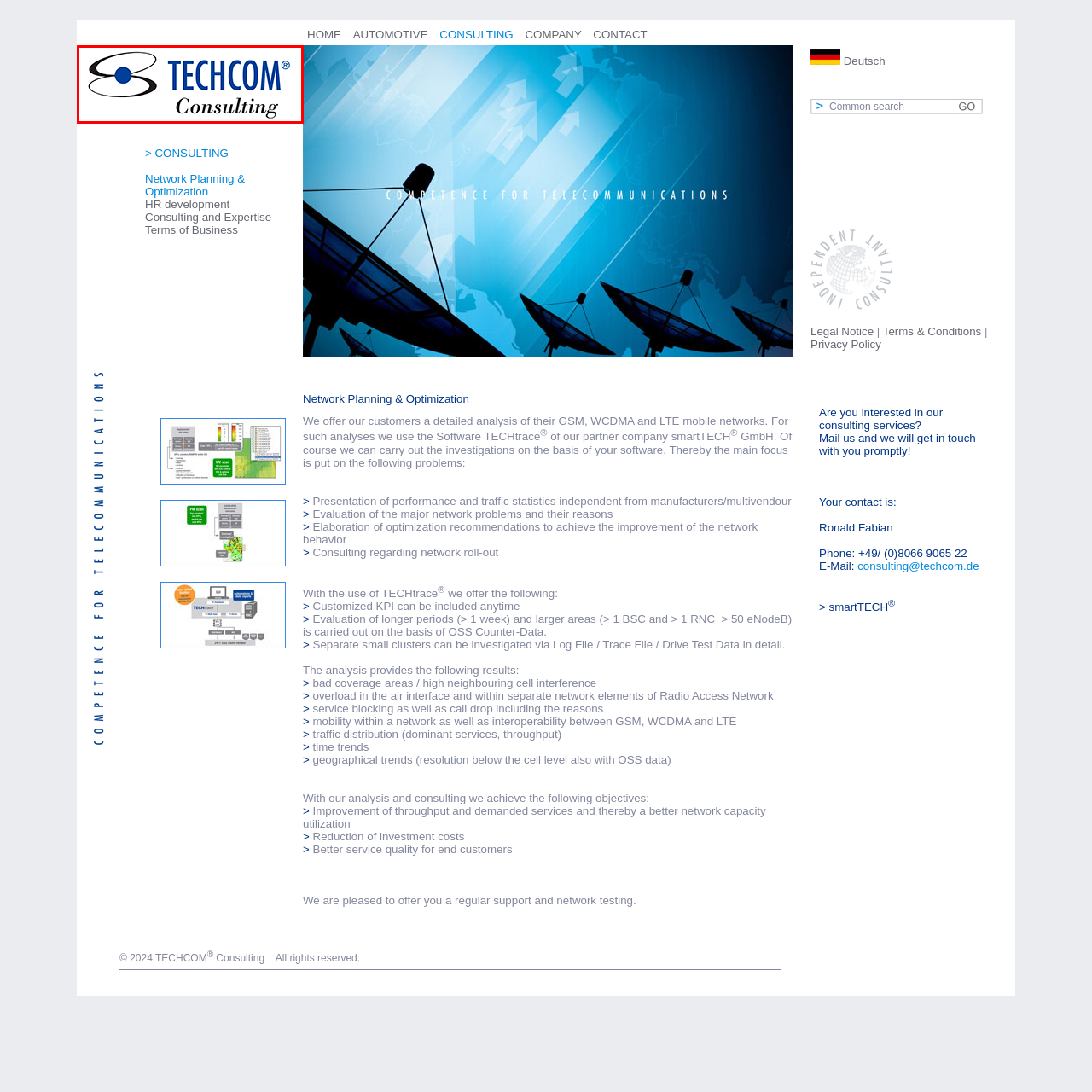Observe the area inside the red box, What does the registered trademark symbol indicate? Respond with a single word or phrase.

Established presence and credibility